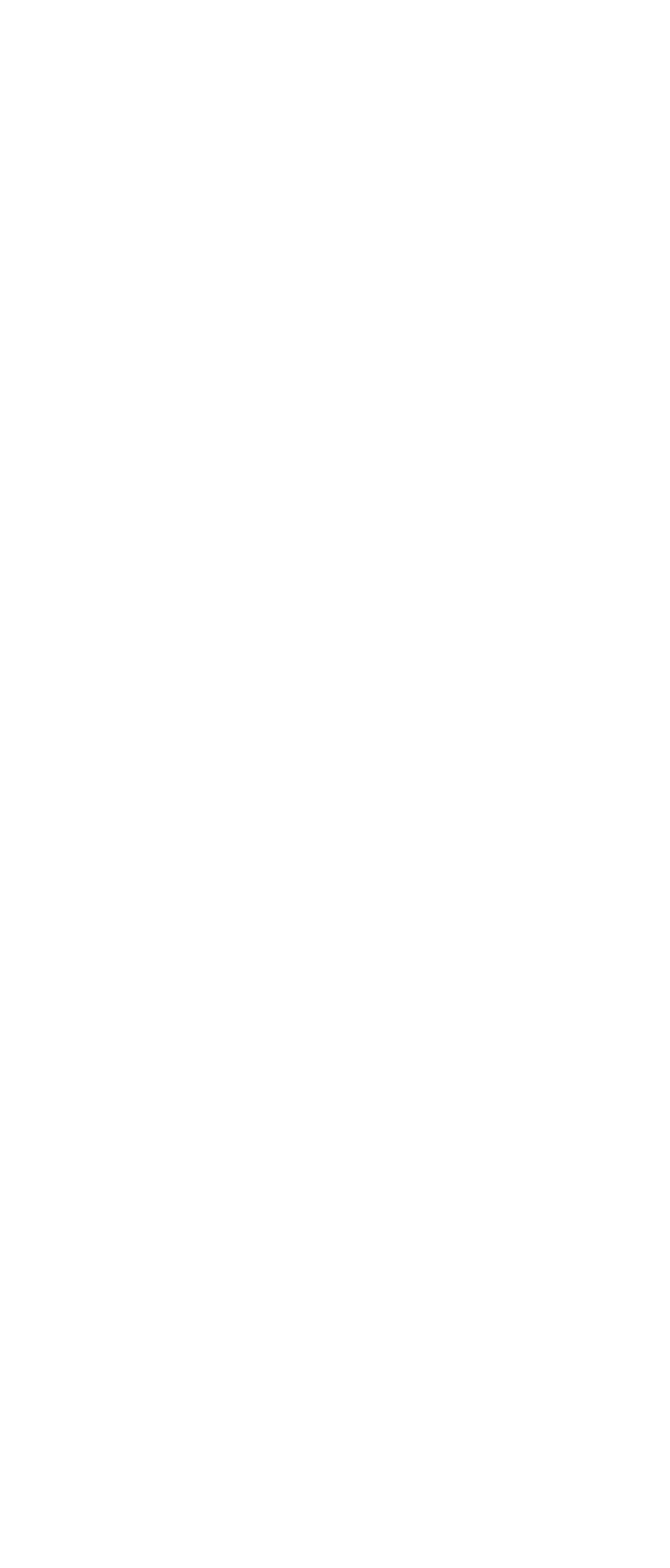Give a concise answer using one word or a phrase to the following question:
How many checkboxes are there for preferred method of contact?

2